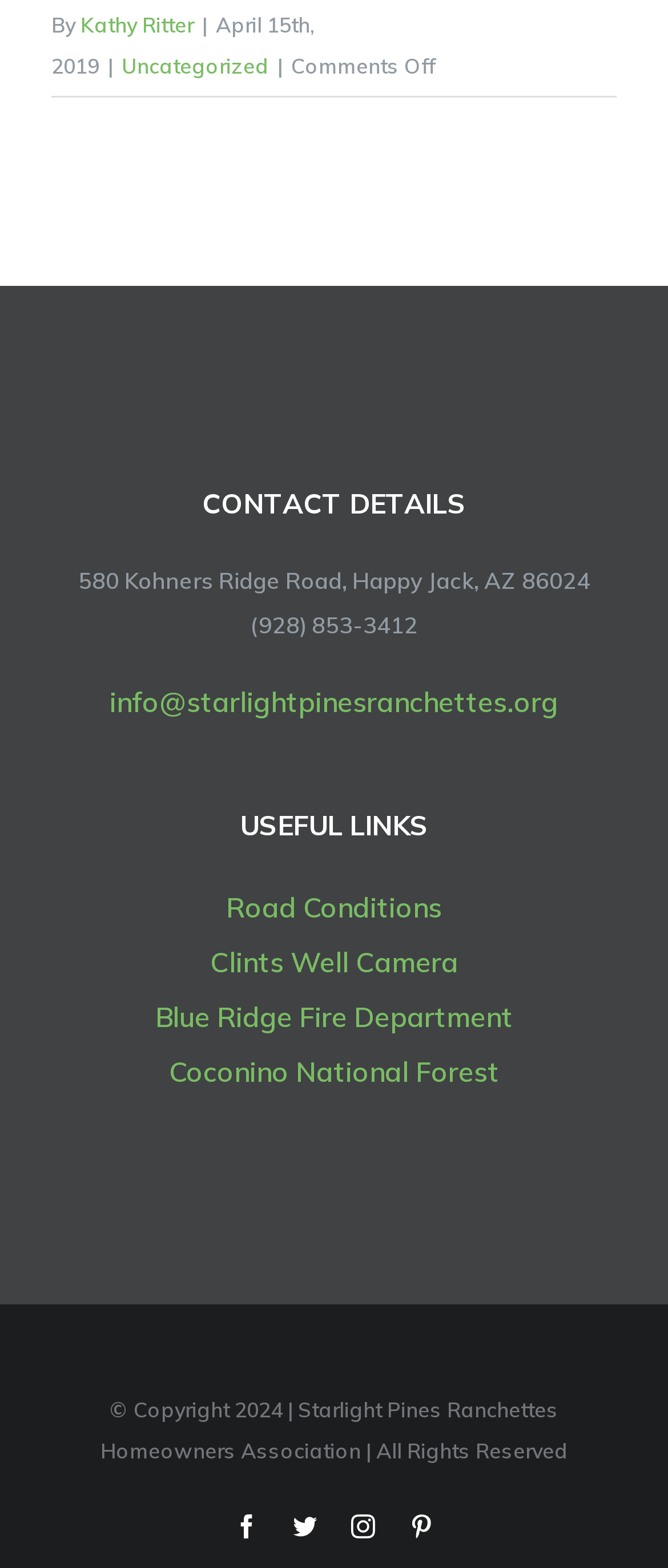Specify the bounding box coordinates of the area to click in order to follow the given instruction: "View Kathy Ritter's profile."

[0.121, 0.008, 0.29, 0.024]